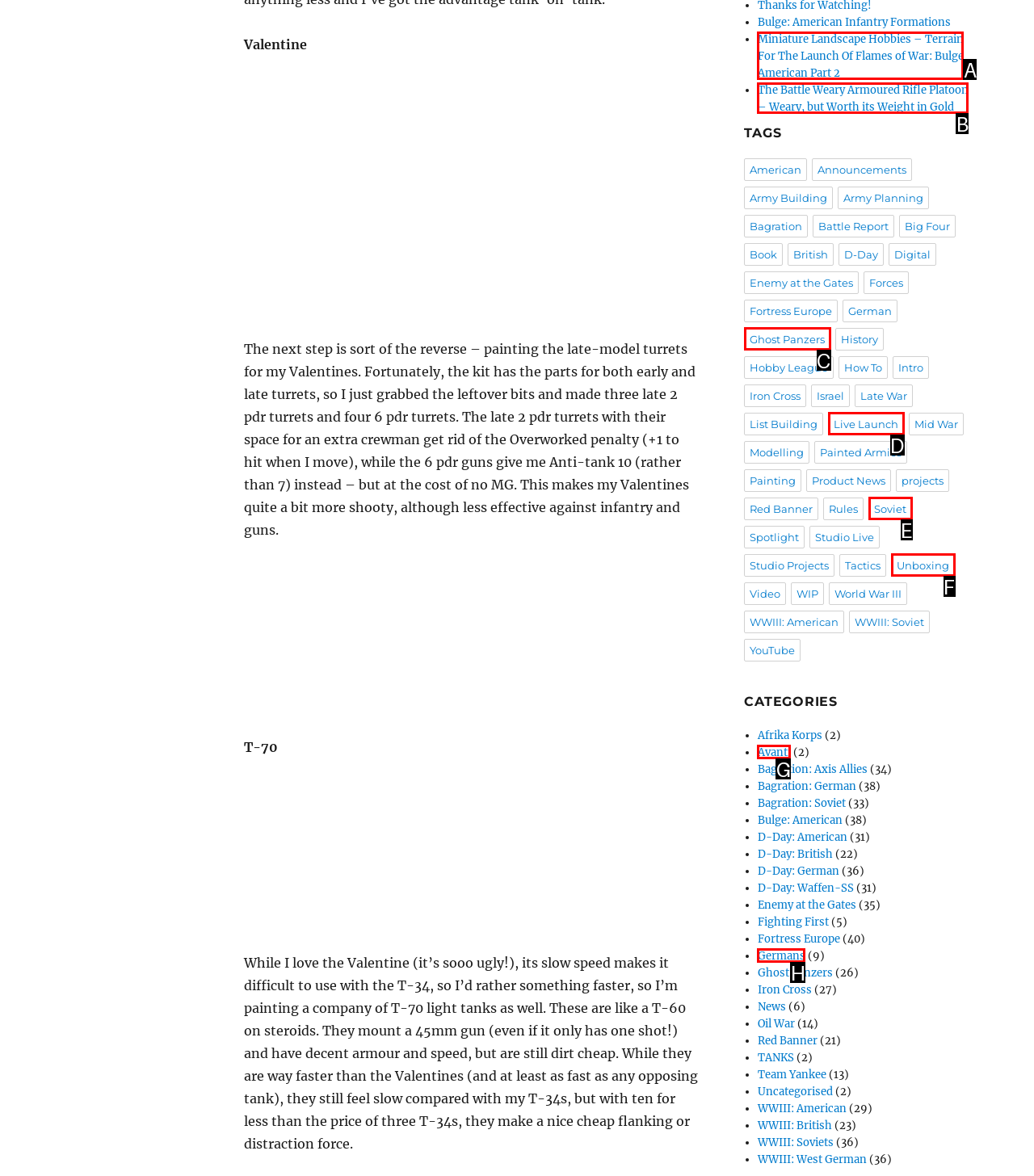Match the HTML element to the description: Search. Respond with the letter of the correct option directly.

None